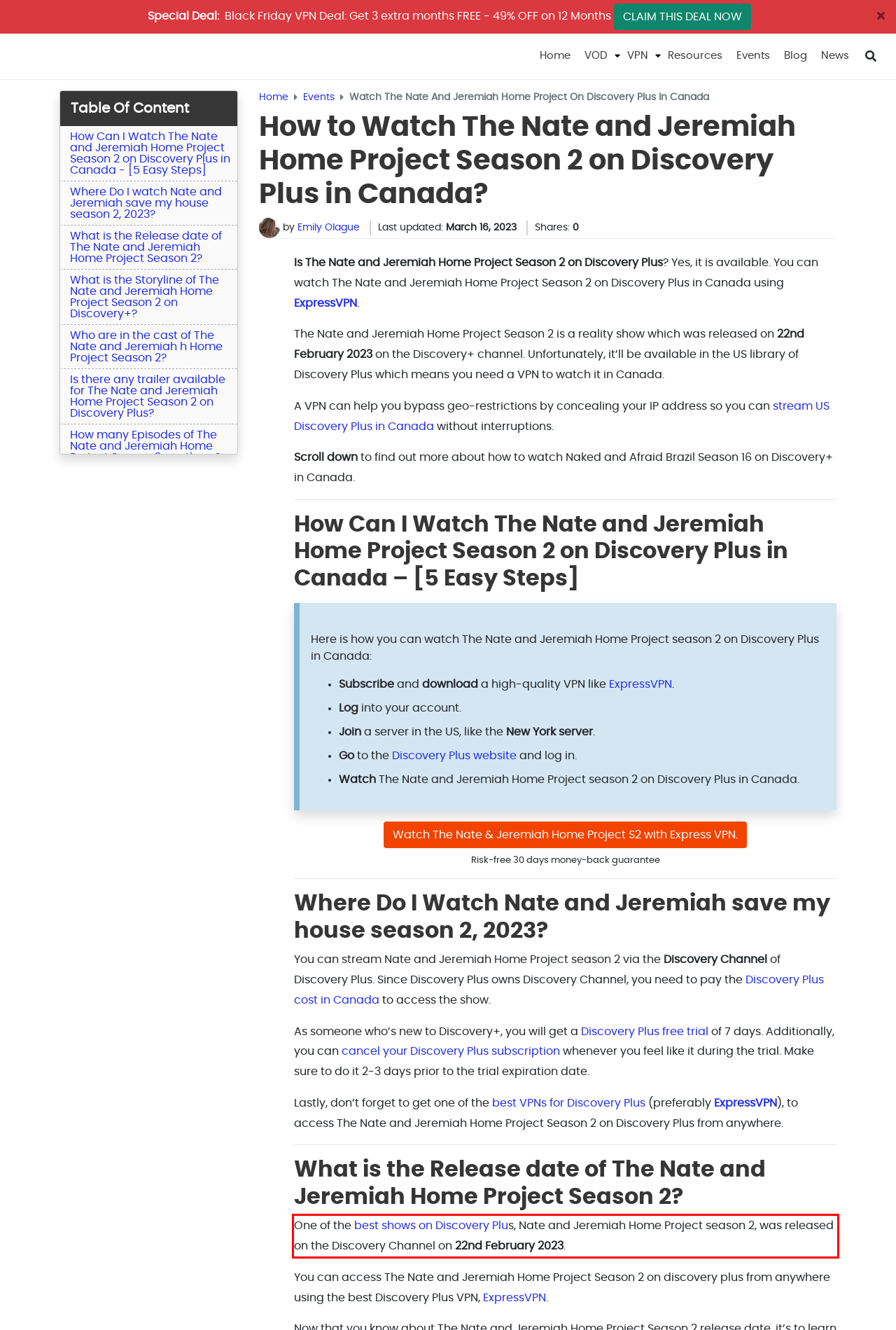Review the screenshot of the webpage and recognize the text inside the red rectangle bounding box. Provide the extracted text content.

One of the best shows on Discovery Plus, Nate and Jeremiah Home Project season 2, was released on the Discovery Channel on 22nd February 2023.